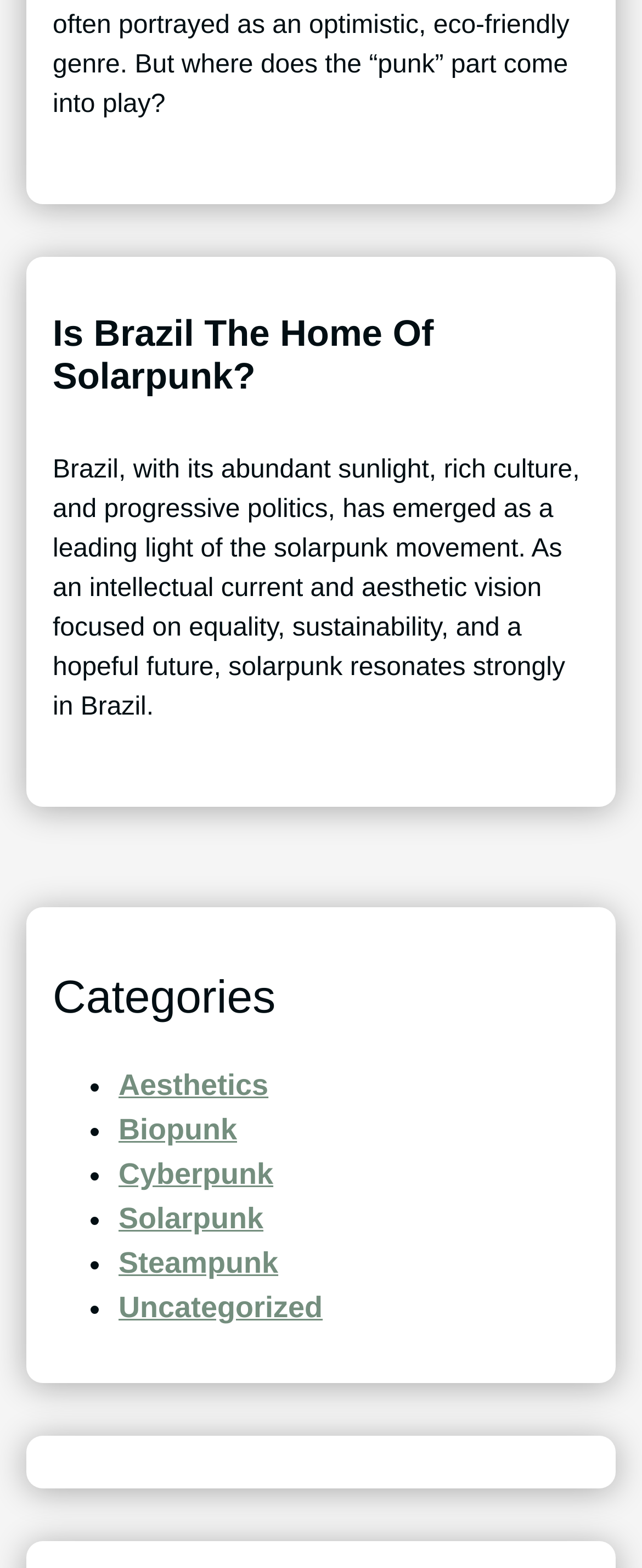What is the purpose of the list markers on the webpage?
Answer the question with detailed information derived from the image.

The list markers on the webpage are used to indicate the different categories, such as 'Aesthetics', 'Biopunk', 'Cyberpunk', 'Solarpunk', 'Steampunk', and 'Uncategorized', and are placed before each category link.